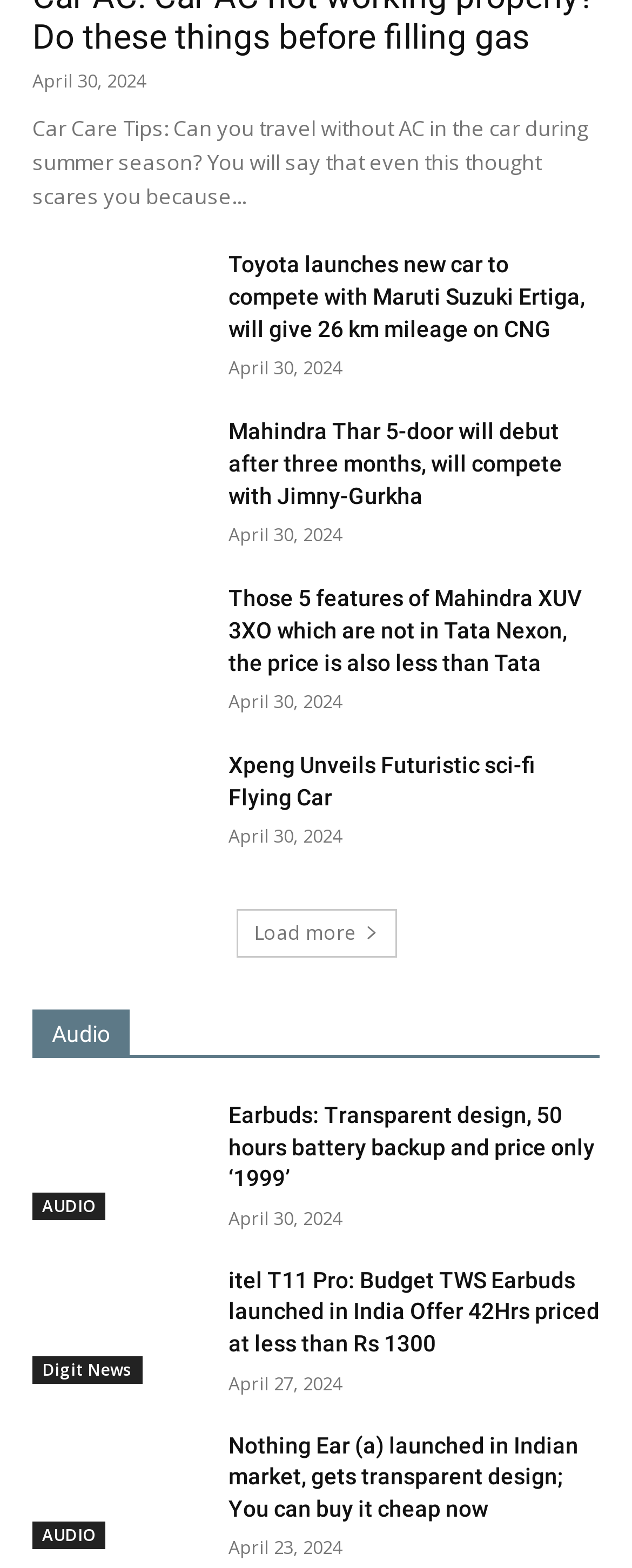Based on the image, provide a detailed response to the question:
What is the price of the itel T11 Pro earbuds?

I read the text of the news article about the itel T11 Pro earbuds and found that it mentions the price as less than Rs 1300.